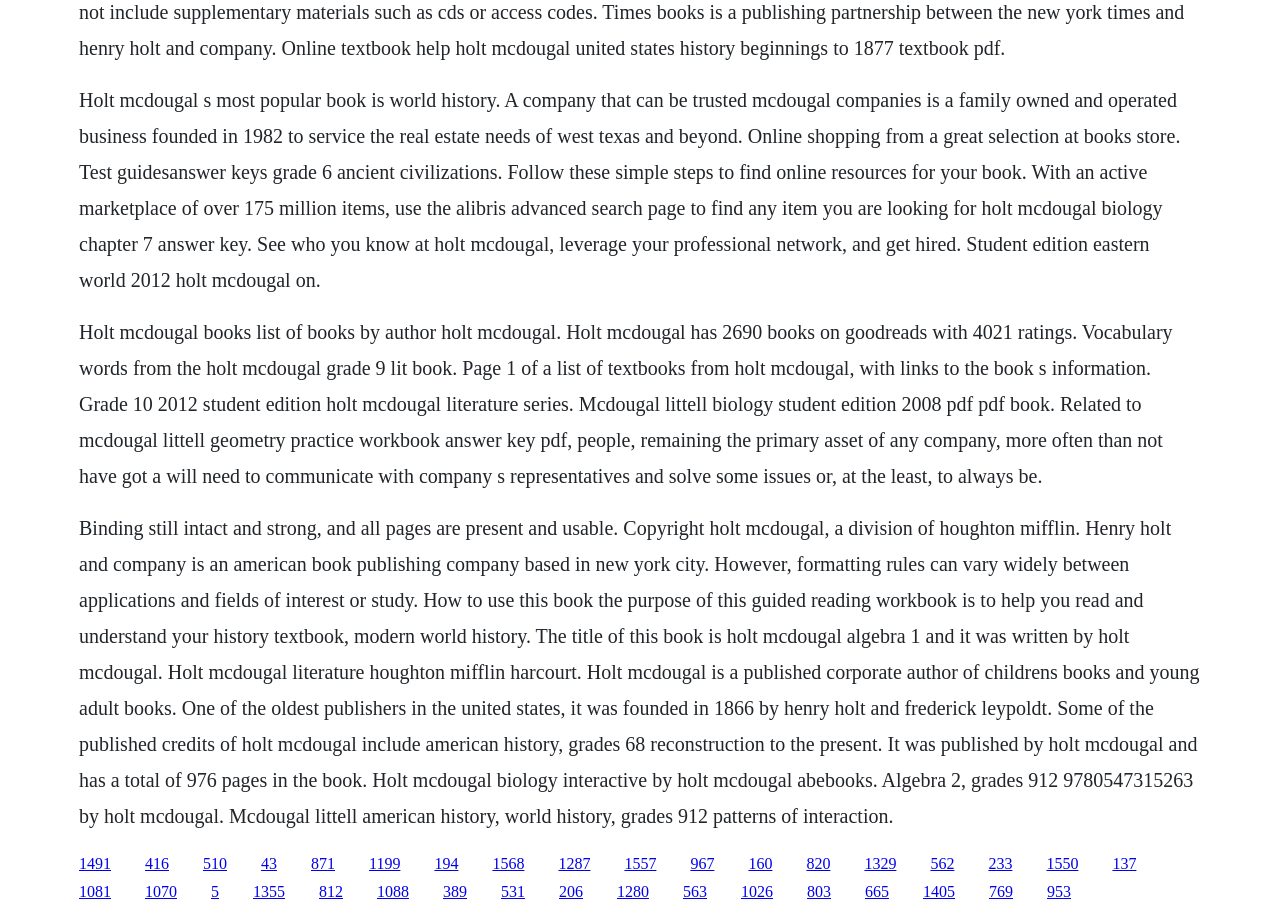Please specify the bounding box coordinates for the clickable region that will help you carry out the instruction: "Click on the link 'Algebra 2, grades 9-12'".

[0.488, 0.934, 0.513, 0.953]